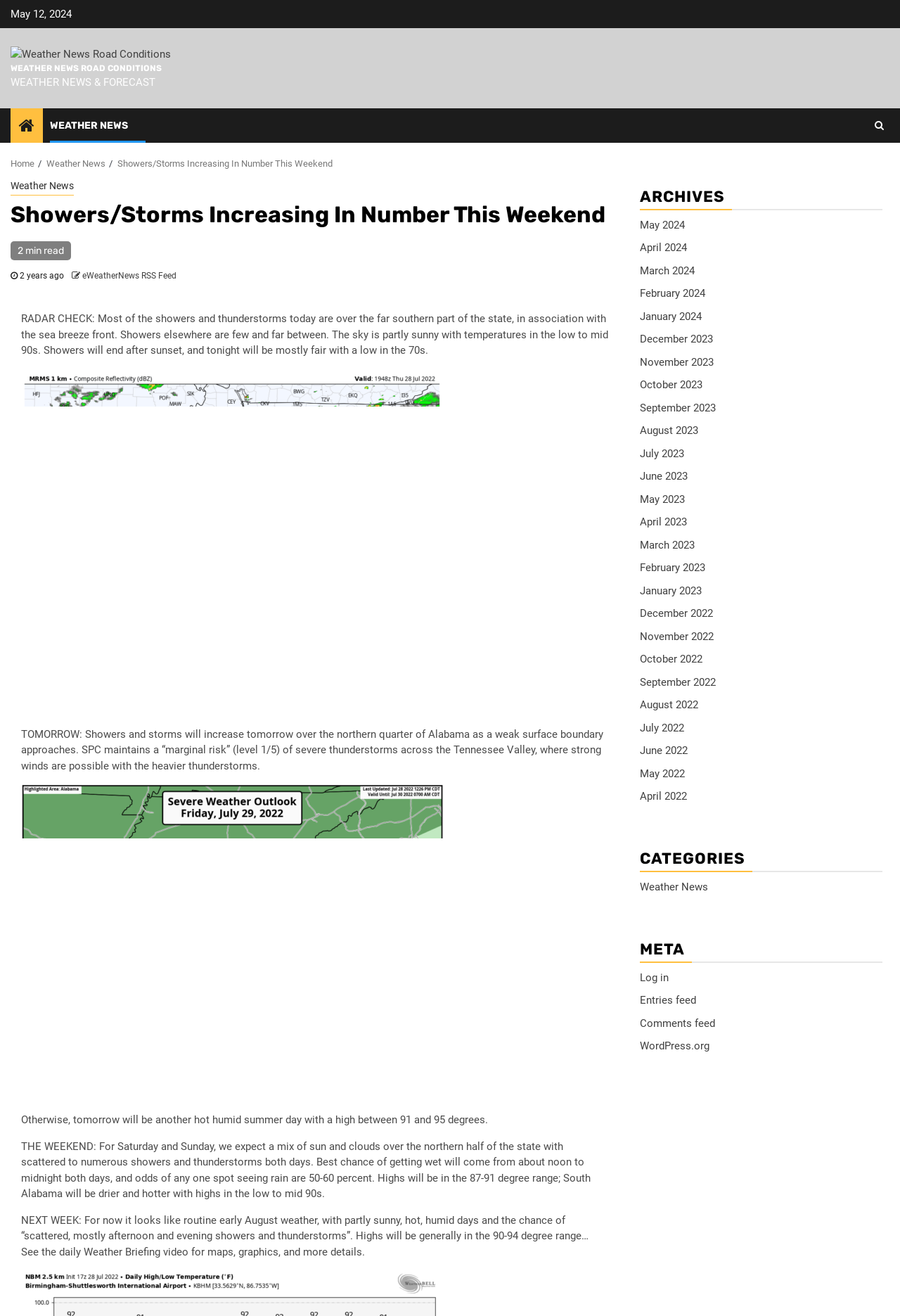Using the element description provided, determine the bounding box coordinates in the format (top-left x, top-left y, bottom-right x, bottom-right y). Ensure that all values are floating point numbers between 0 and 1. Element description: Price List

None